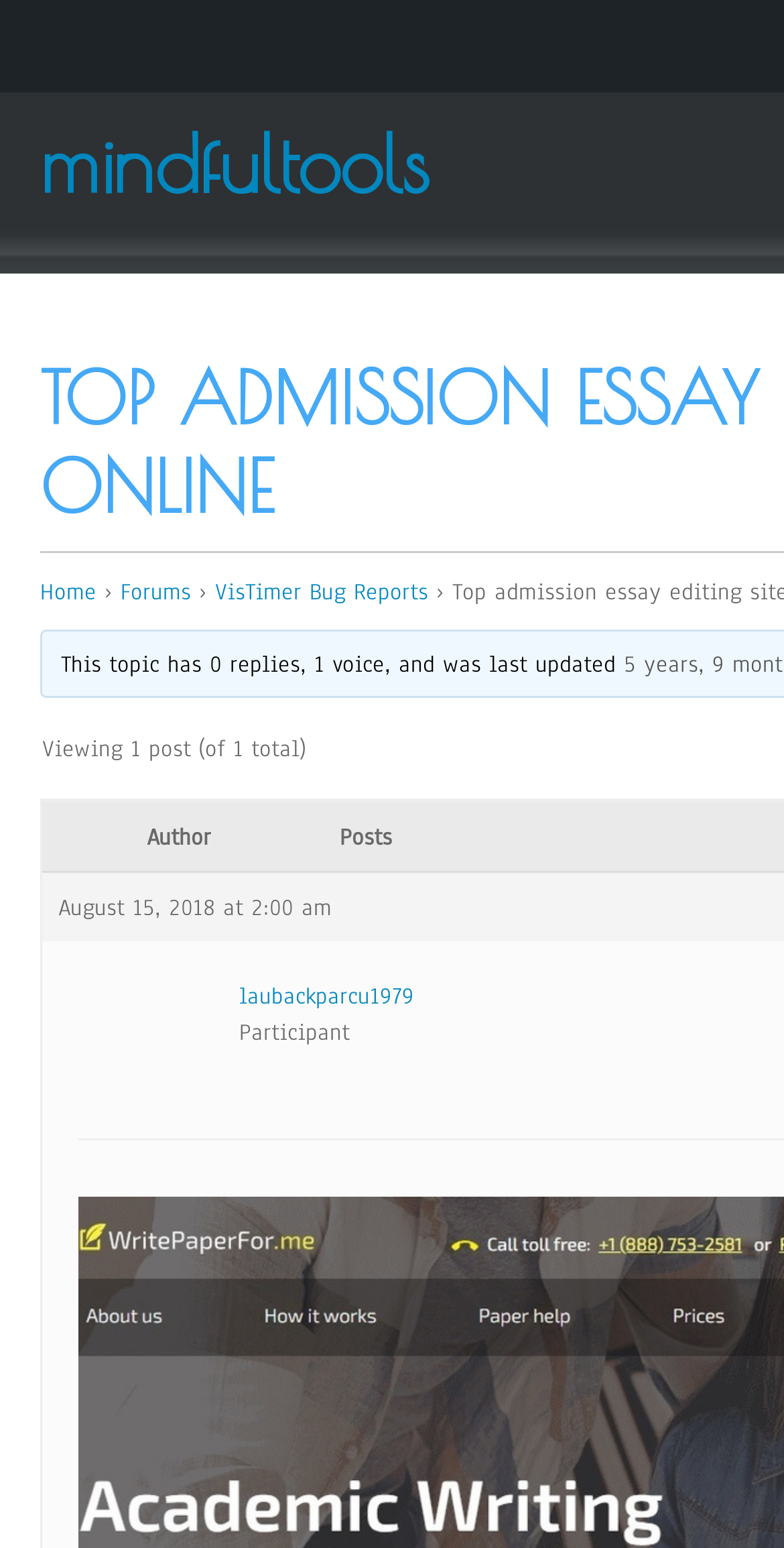Answer this question using a single word or a brief phrase:
What is the date of the last update?

August 15, 2018